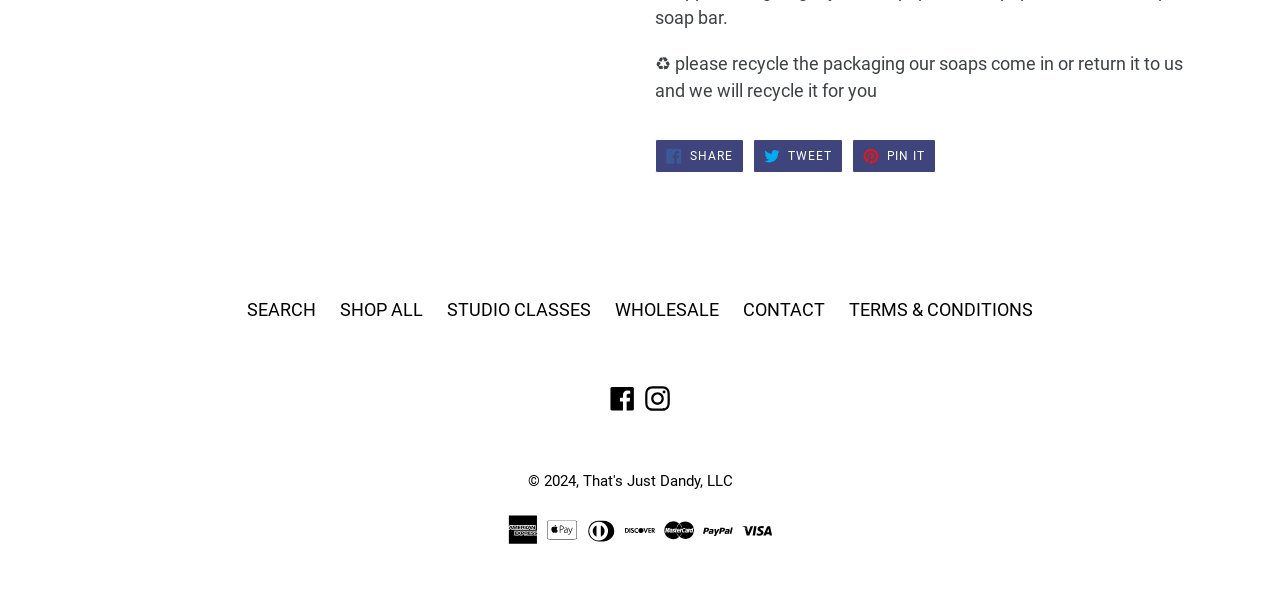Please answer the following question using a single word or phrase: 
What is the company name?

That's Just Dandy, LLC